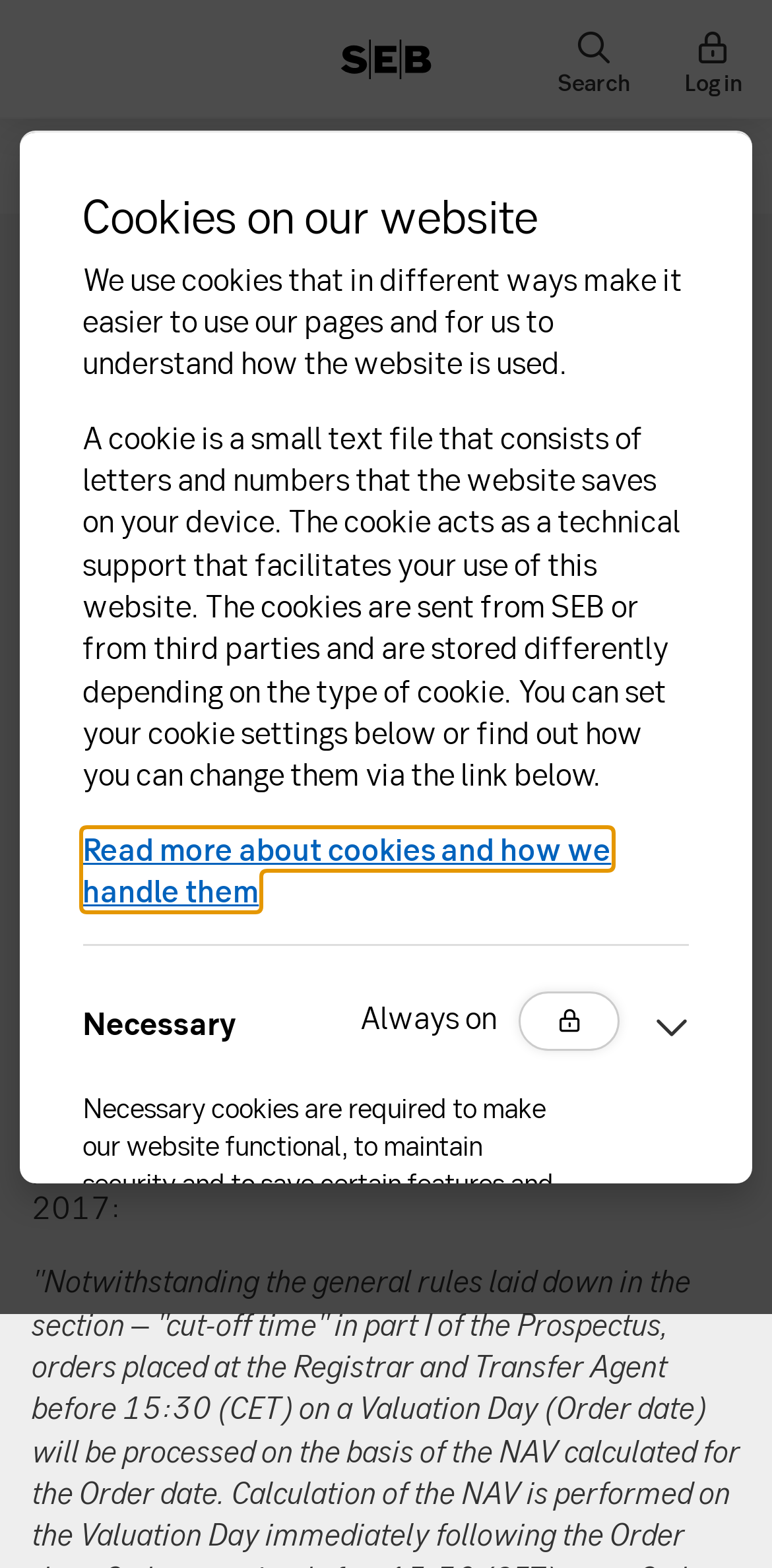What type of cookies are required to make the website functional?
Your answer should be a single word or phrase derived from the screenshot.

Necessary cookies